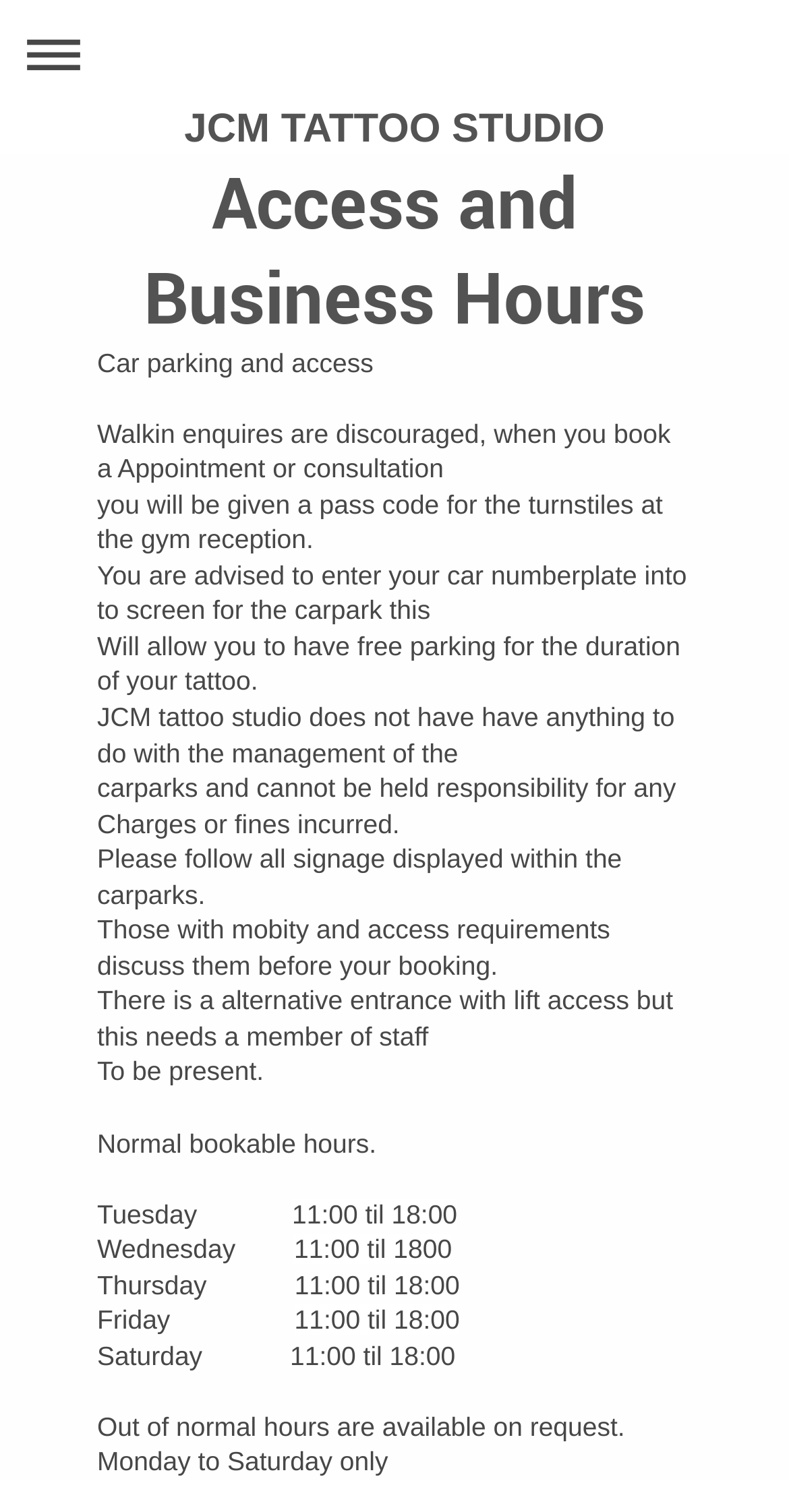Please provide a comprehensive response to the question based on the details in the image: Is the tattoo studio responsible for carpark charges or fines?

According to the webpage, JCM tattoo studio does not have anything to do with the management of the carparks and cannot be held responsible for any charges or fines incurred.